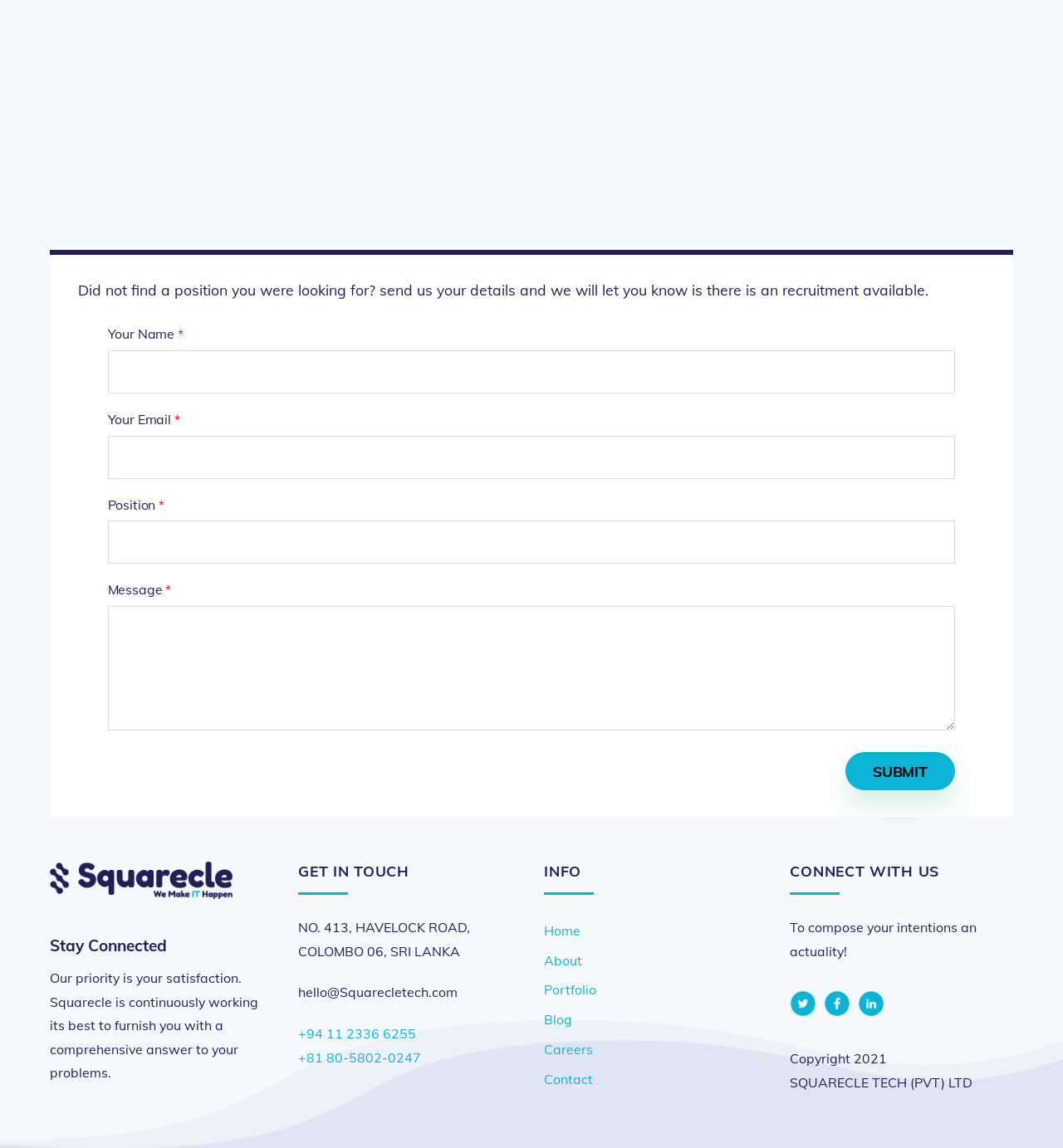Determine the bounding box coordinates of the target area to click to execute the following instruction: "Visit the About page."

[0.512, 0.829, 0.548, 0.844]